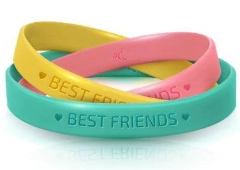Please answer the following question using a single word or phrase: 
What colors are the wristbands?

Pink, yellow, and turquoise